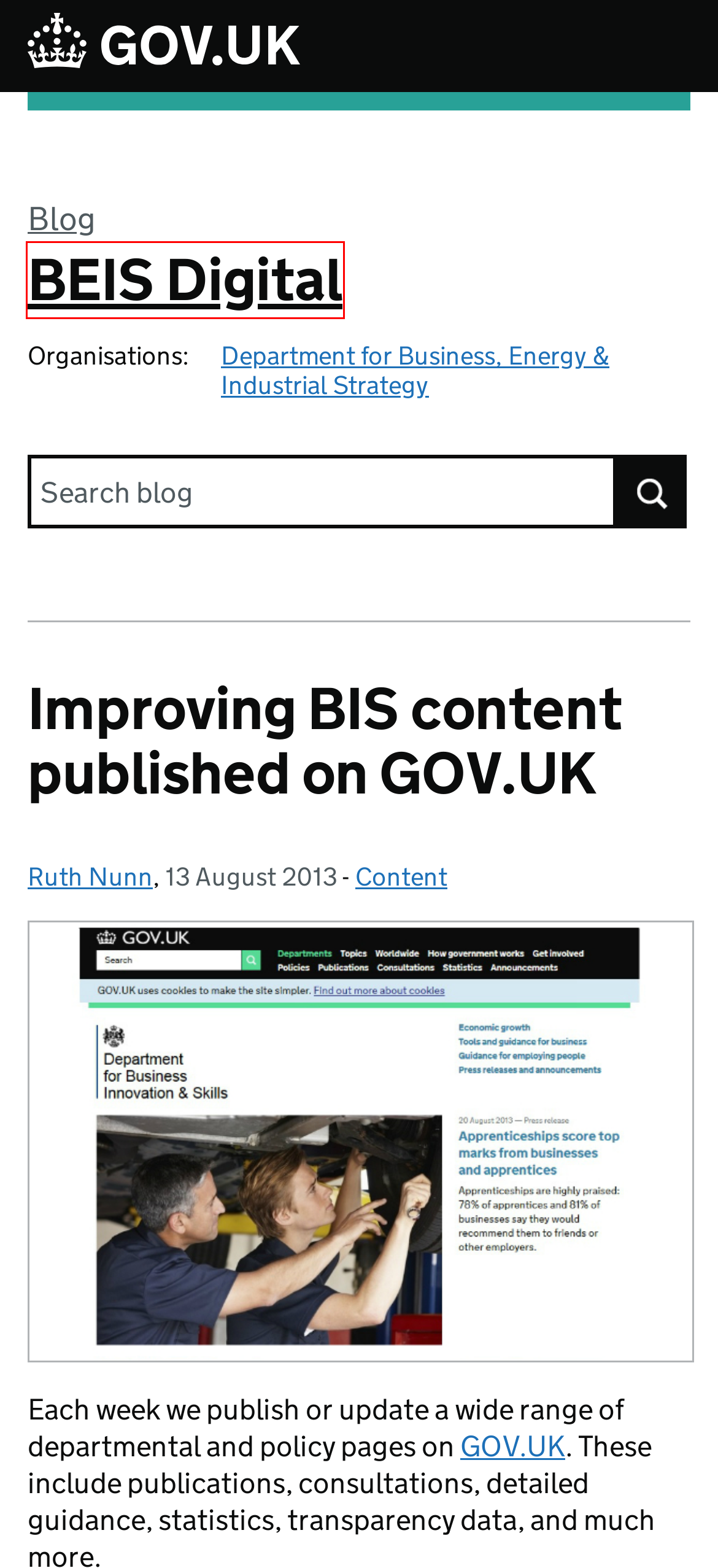Given a webpage screenshot with a red bounding box around a particular element, identify the best description of the new webpage that will appear after clicking on the element inside the red bounding box. Here are the candidates:
A. Open Government Licence
B. BEIS Digital – Latest news and updates from BEIS' digital, data and technology teams.
C. Content – BEIS Digital
D. Crown copyright - Re-using PSI
E. Inside GOV.UK – Product updates and news from the Government Digital Service's GOV.UK team.
F. Ruth Nunn – BEIS Digital
G. GOV.UK blogs
H. About the BEIS Digital blog – BEIS Digital

B